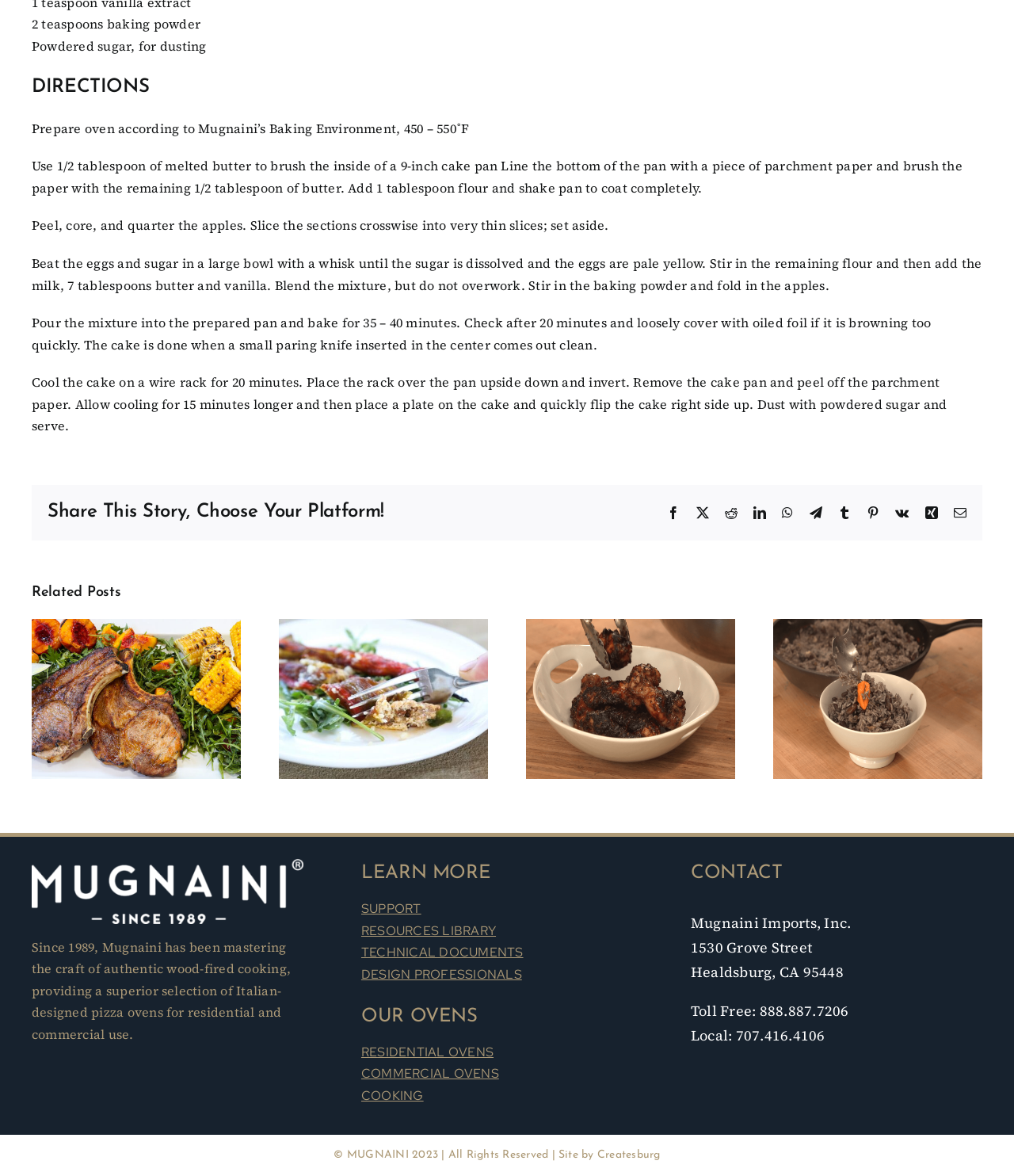Can you find the bounding box coordinates of the area I should click to execute the following instruction: "Visit Createsburg website"?

[0.589, 0.977, 0.651, 0.987]